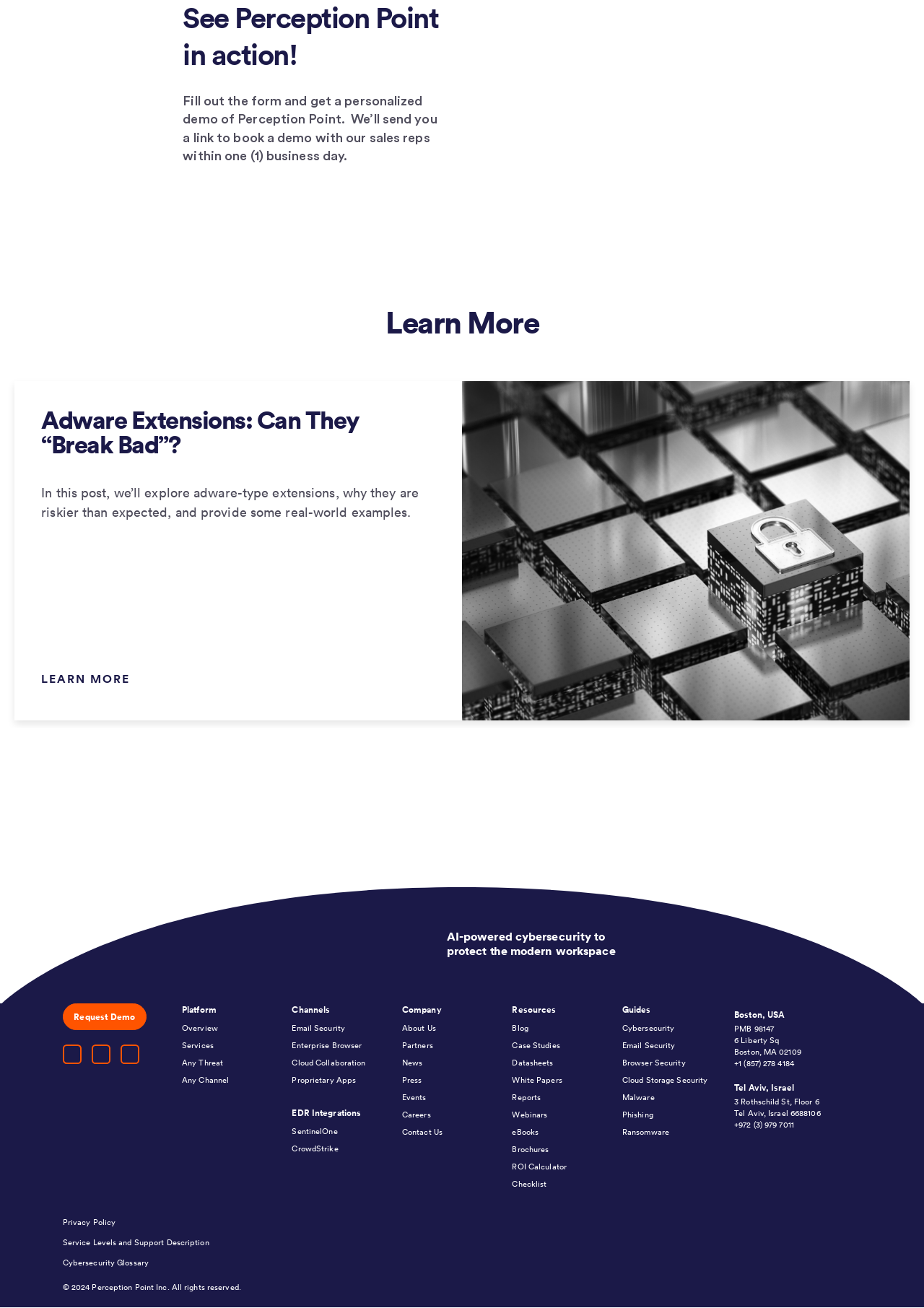What is the name of the first blog post?
From the image, provide a succinct answer in one word or a short phrase.

Adware Extensions: Can They “Break Bad”?